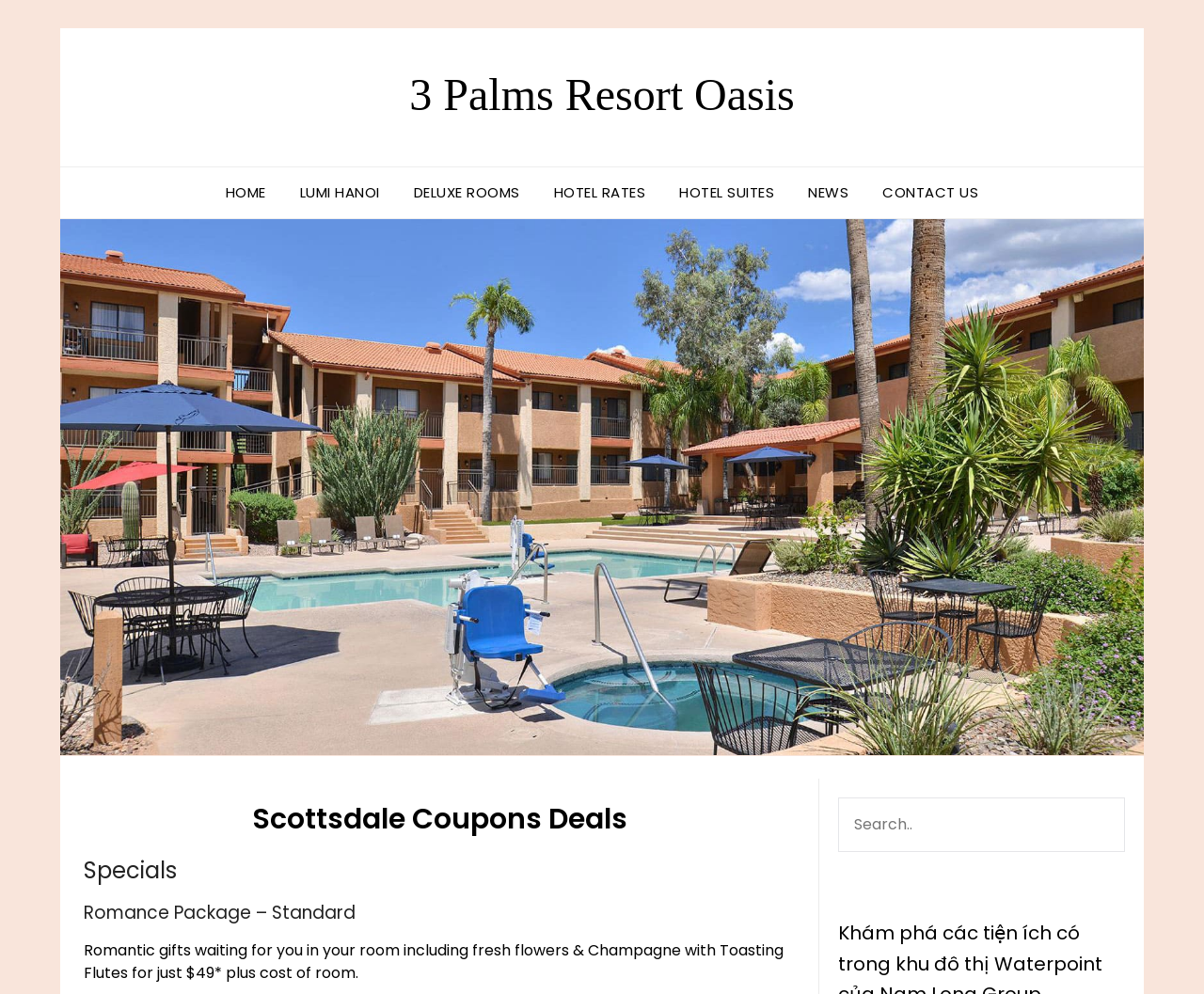Summarize the webpage in an elaborate manner.

The webpage is about Scottsdale Coupons Deals at 3 Palms Resort Oasis. At the top left, there is a logo image of the resort, which takes up most of the width of the page. Below the logo, there is a navigation menu with 7 links: 'HOME', 'LUMI HANOI', 'DELUXE ROOMS', 'HOTEL RATES', 'HOTEL SUITES', 'NEWS', and 'CONTACT US', arranged horizontally from left to right.

On the right side of the logo, there is a search box with a label 'SEARCH'. Below the navigation menu, there are three headings: 'Scottsdale Coupons Deals', 'Specials', and 'Romance Package – Standard'. Under the headings, there is a paragraph of text describing a romantic package deal, which includes fresh flowers, champagne, and toasting flutes for $49 plus the cost of the room.

The overall structure of the webpage is divided into two main sections: the top section with the logo, navigation menu, and search box, and the bottom section with the headings and descriptive text about the romantic package deal.